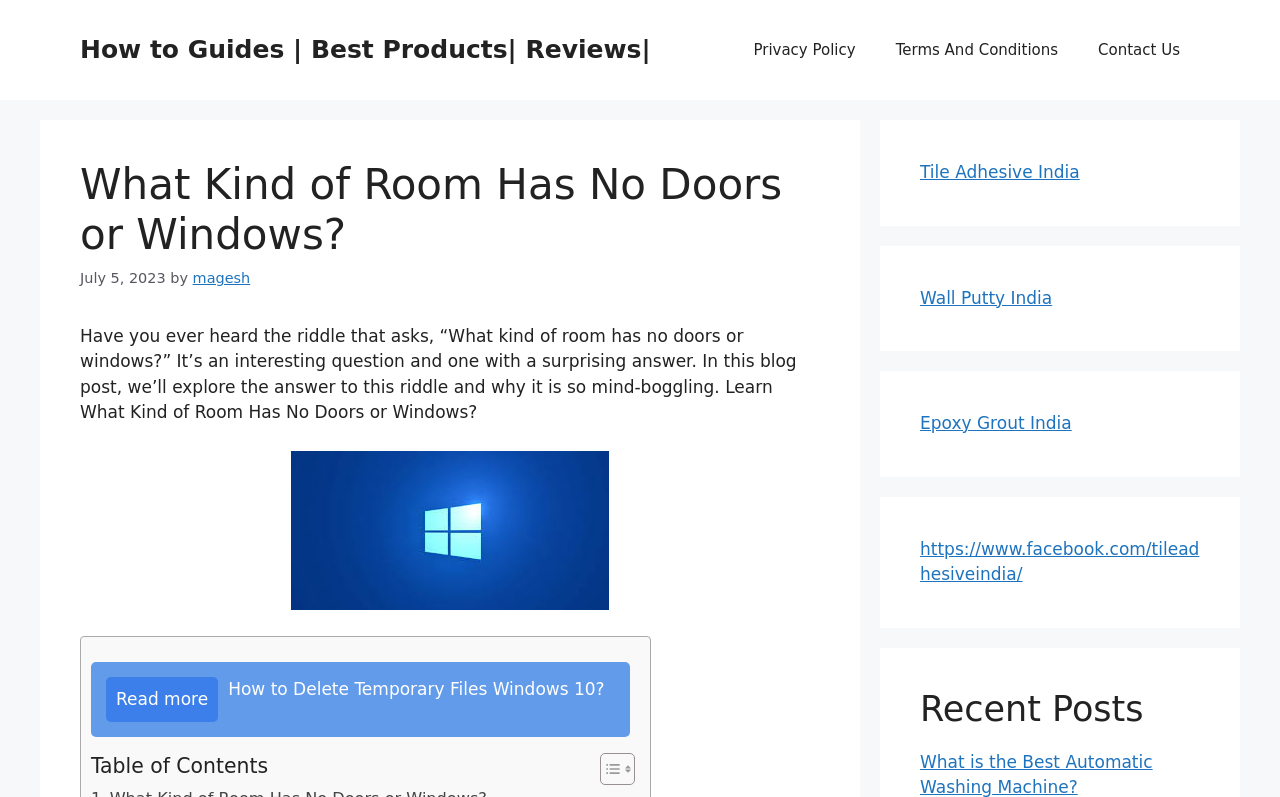Who is the author of the blog post?
Look at the webpage screenshot and answer the question with a detailed explanation.

The author of the blog post can be determined by reading the text 'by Magesh' which appears below the heading and above the introductory text.